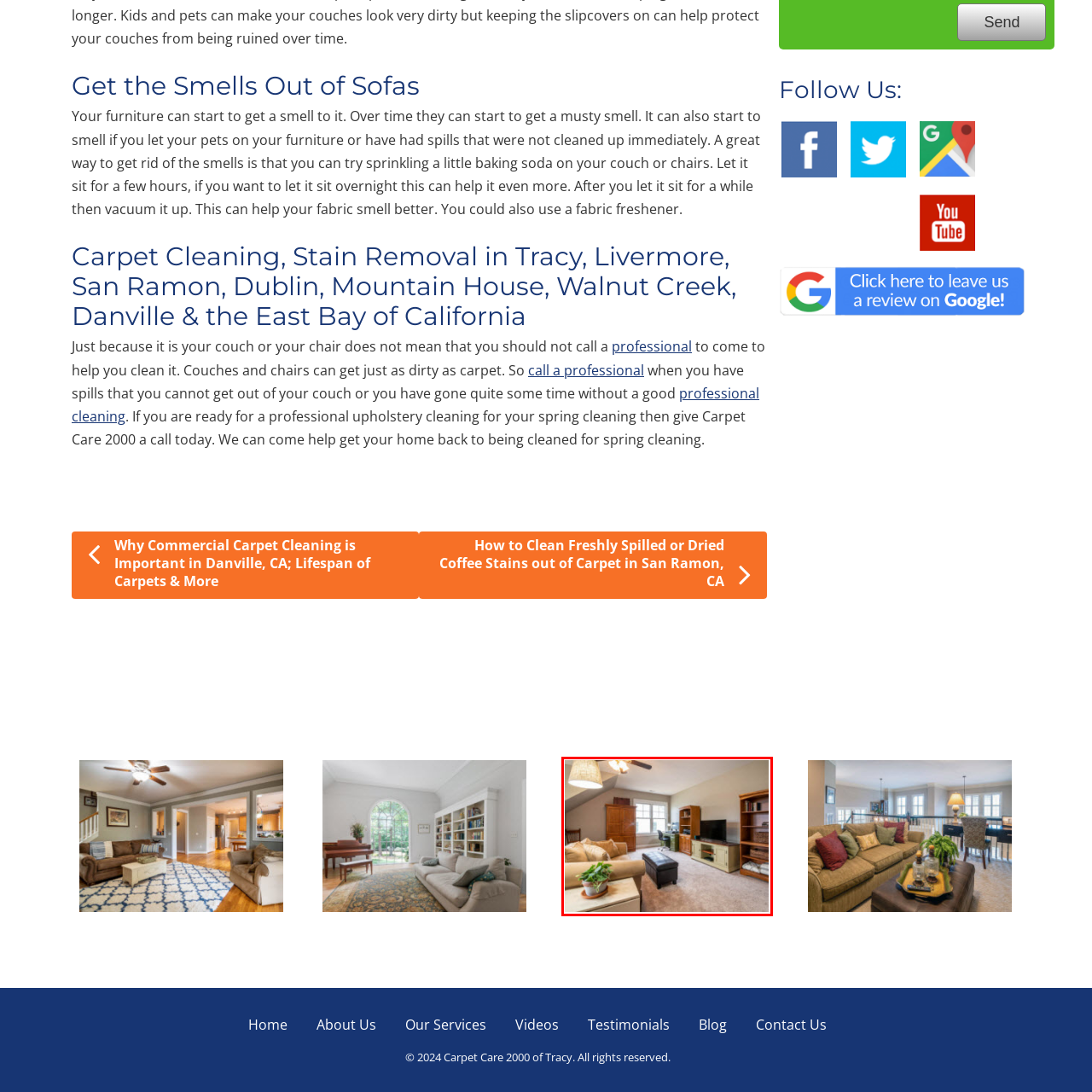Please provide a thorough description of the image inside the red frame.

In this cozy living room, natural light floods the space through a generous set of windows, enhancing the inviting atmosphere. The room features a comfortable beige sofa adorned with plush cushions, complemented by a sleek black ottoman that invites relaxation. A wooden cabinet adds warmth to the room, while a rustic bookshelf stands opposite, displaying decorative items and providing storage. The muted color palette creates a tranquil environment, enhancing the overall charm. This space exemplifies a harmonious blend of functionality and comfort, perfect for unwinding or entertaining guests.